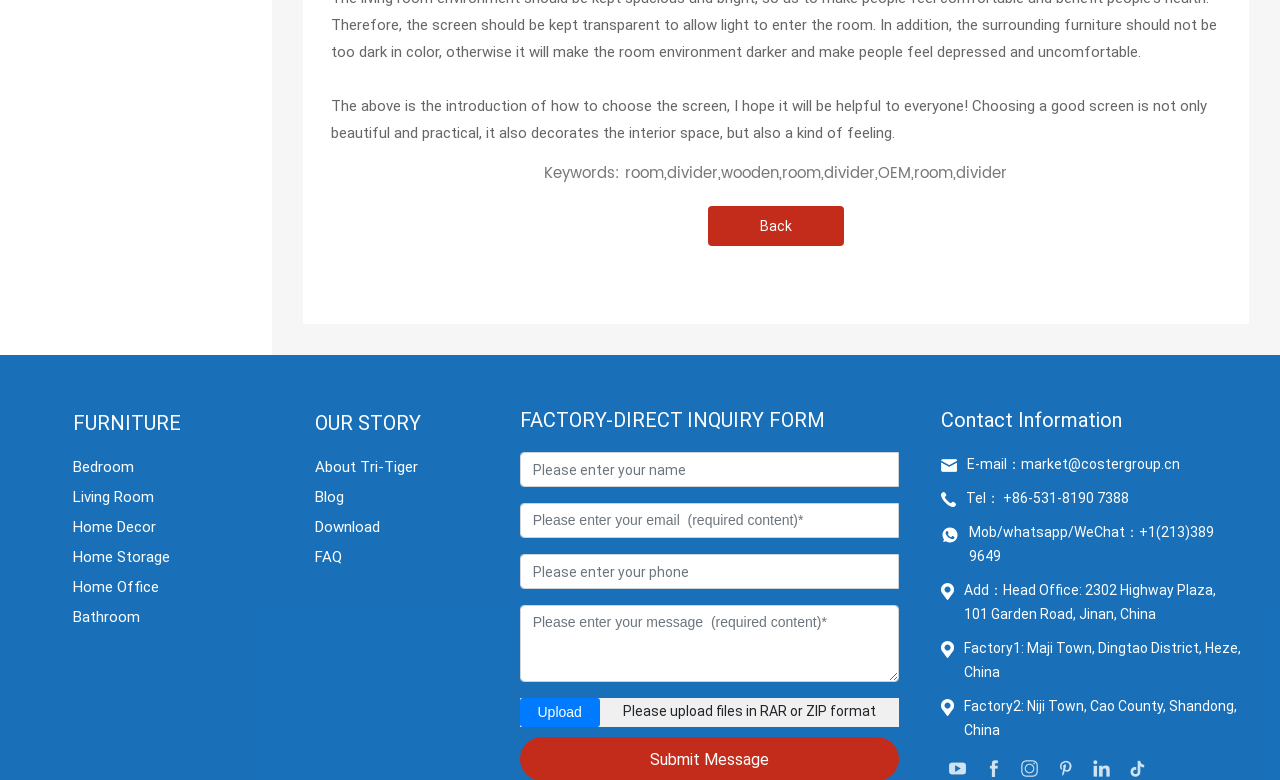What are the different categories of furniture listed on this webpage?
From the screenshot, provide a brief answer in one word or phrase.

Bedroom, Living Room, etc.